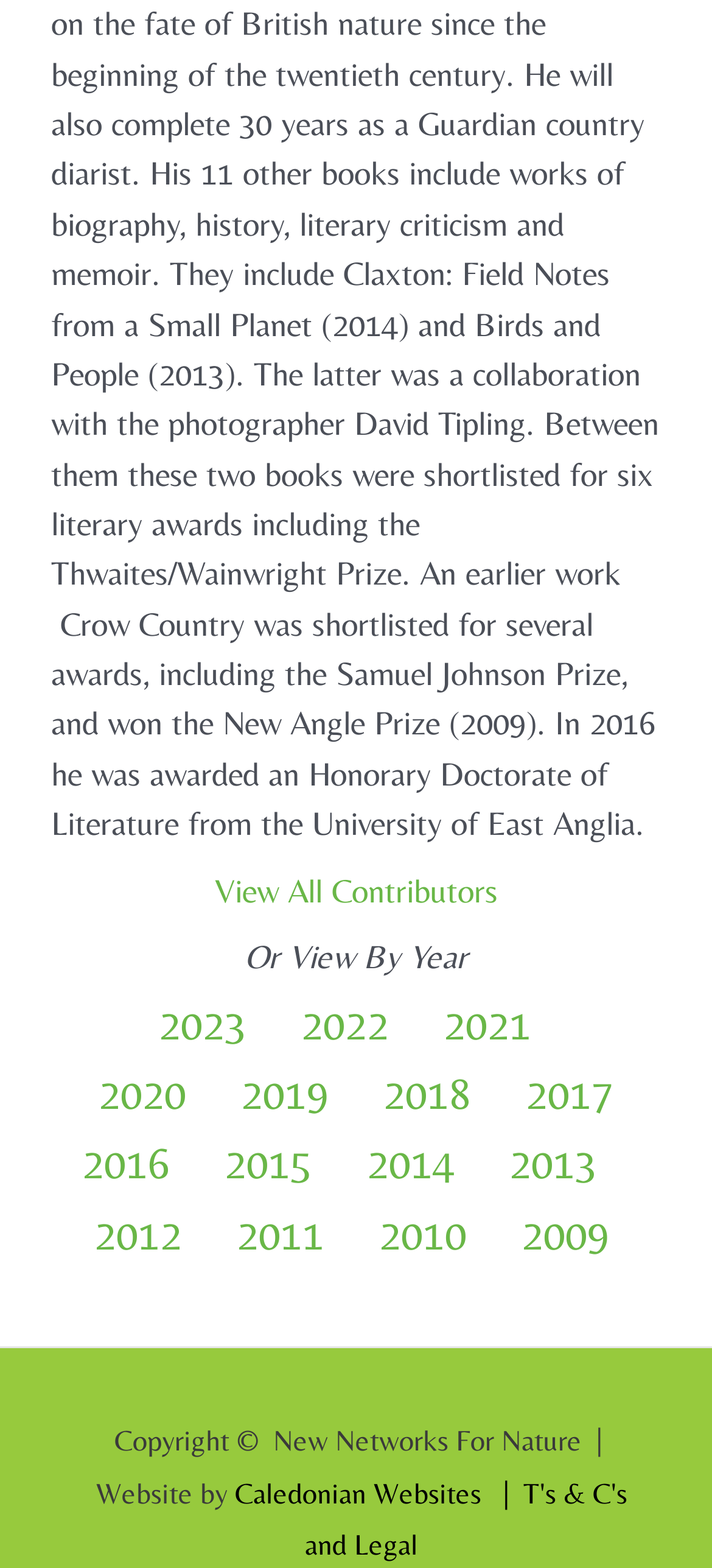Please answer the following question using a single word or phrase: 
Who designed the website?

Caledonian Websites